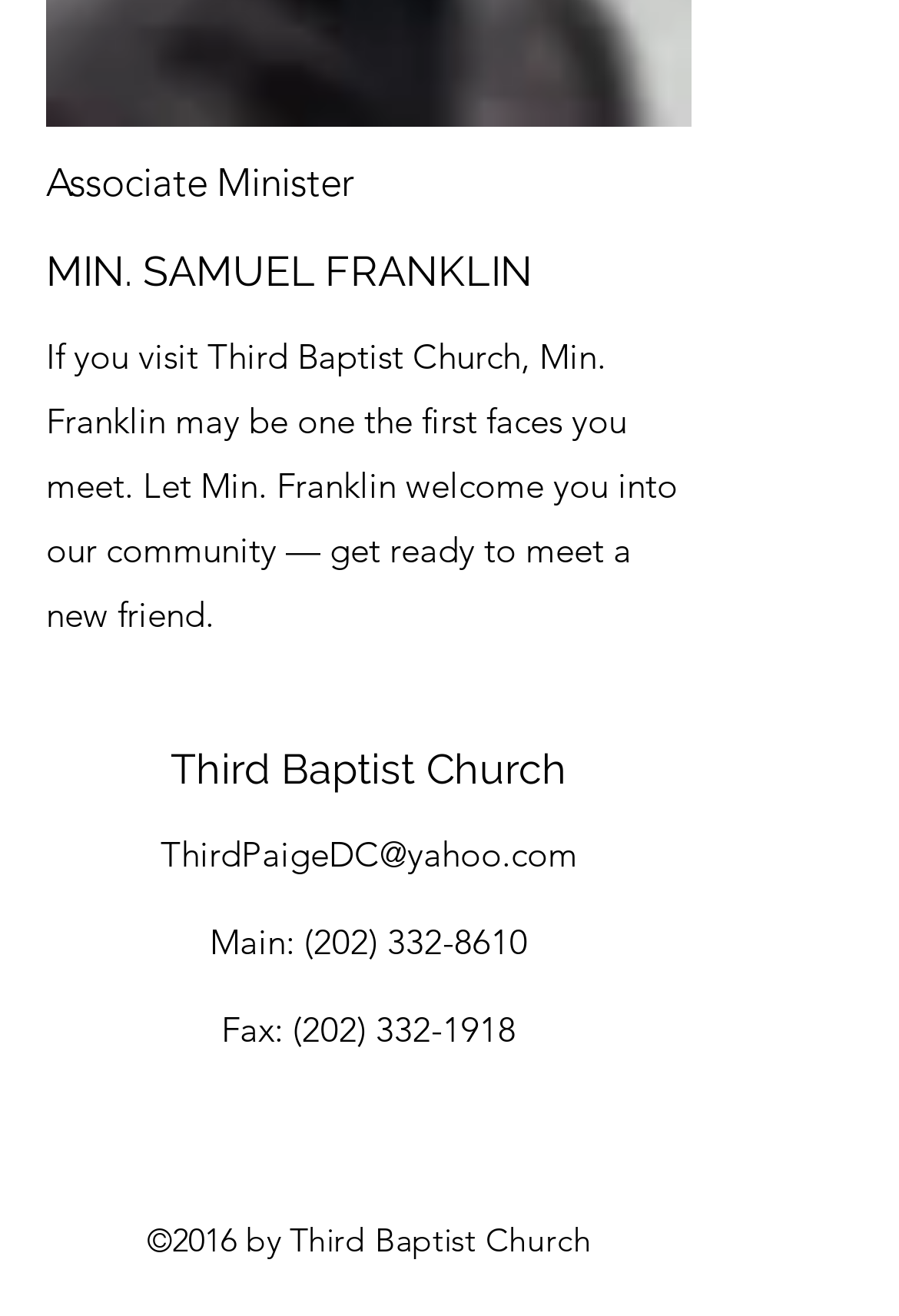What is the copyright year of the website?
We need a detailed and meticulous answer to the question.

The copyright year is mentioned in the static text element with the text '©2016 by Third Baptist Church'.